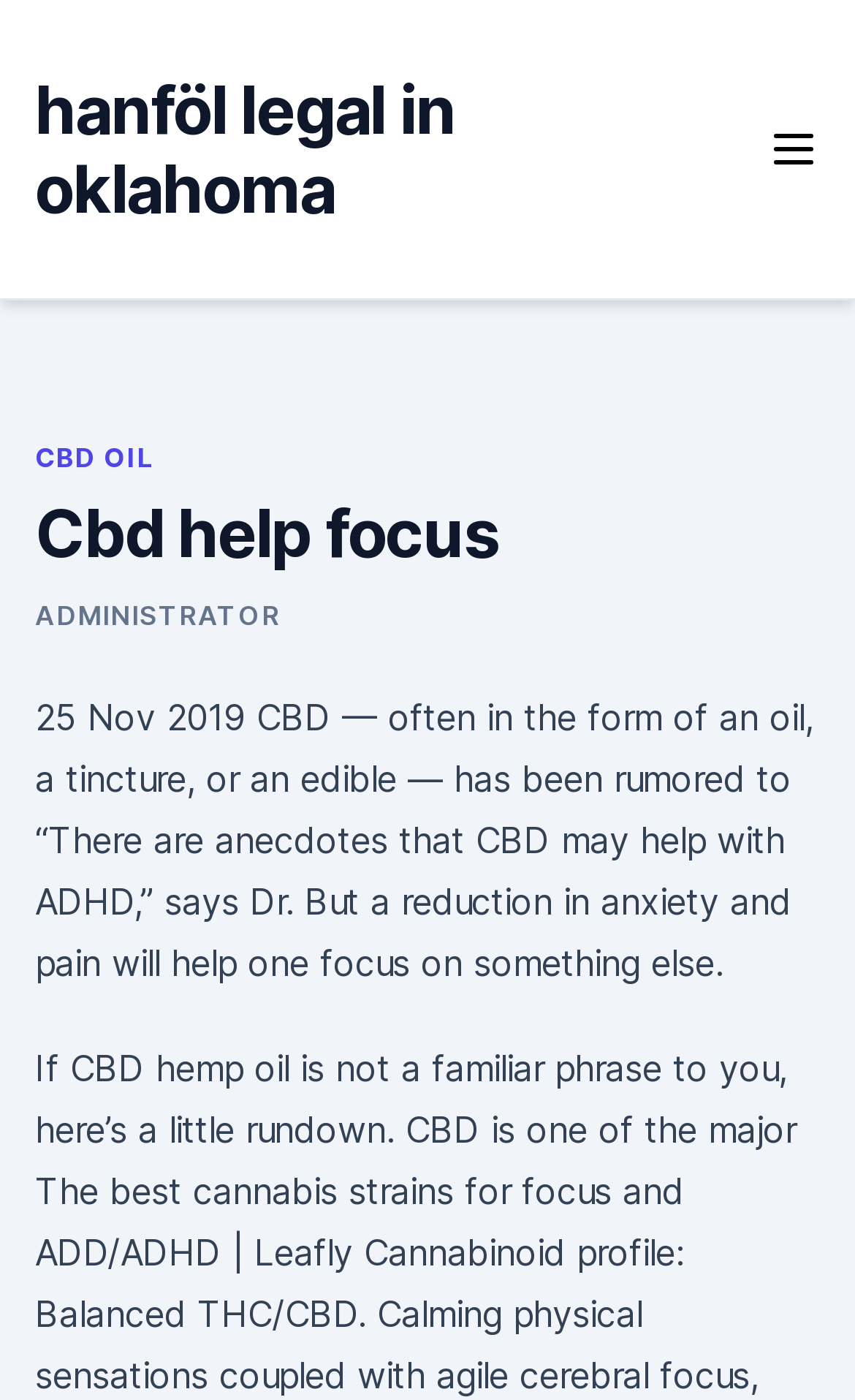Highlight the bounding box of the UI element that corresponds to this description: "CBD Oil".

[0.041, 0.315, 0.18, 0.34]